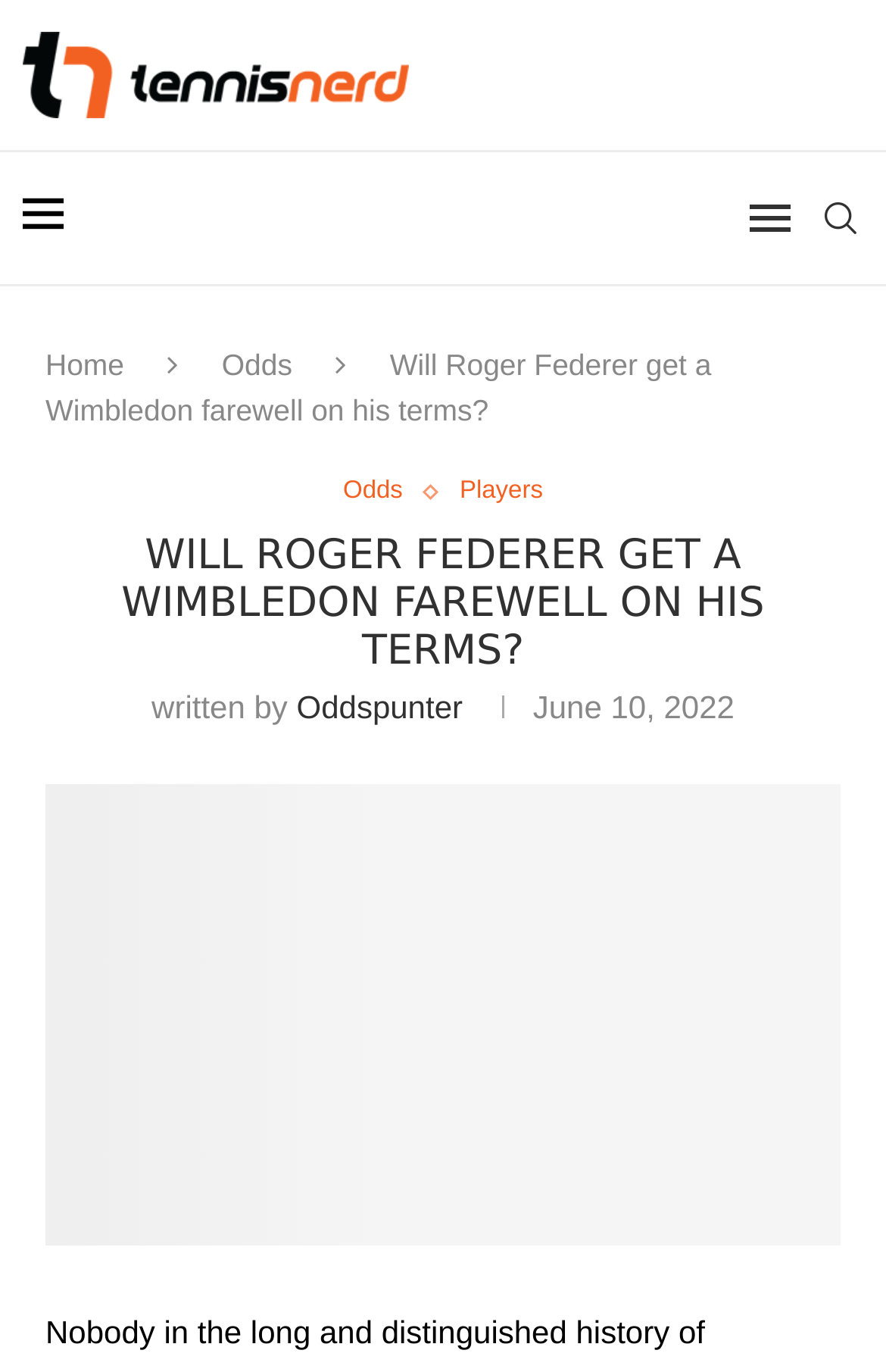Extract the bounding box coordinates of the UI element described by: "Players". The coordinates should include four float numbers ranging from 0 to 1, e.g., [left, top, right, bottom].

[0.519, 0.348, 0.613, 0.37]